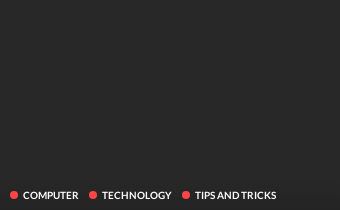Give an elaborate caption for the image.

The image features a sleek, modern design with a dark background that emphasizes key topics of interest: "COMPUTER," "TECHNOLOGY," and "TIPS AND TRICKS." The text is displayed prominently in a clean, bold font, highlighting sections that likely lead to articles or resources within those categories. This visual layout suggests a focus on engaging content related to technology and computing, aimed at readers who are looking for insightful tips and trends in the tech world. The overall aesthetic conveys a contemporary digital environment, making it appealing for an audience interested in cutting-edge information.